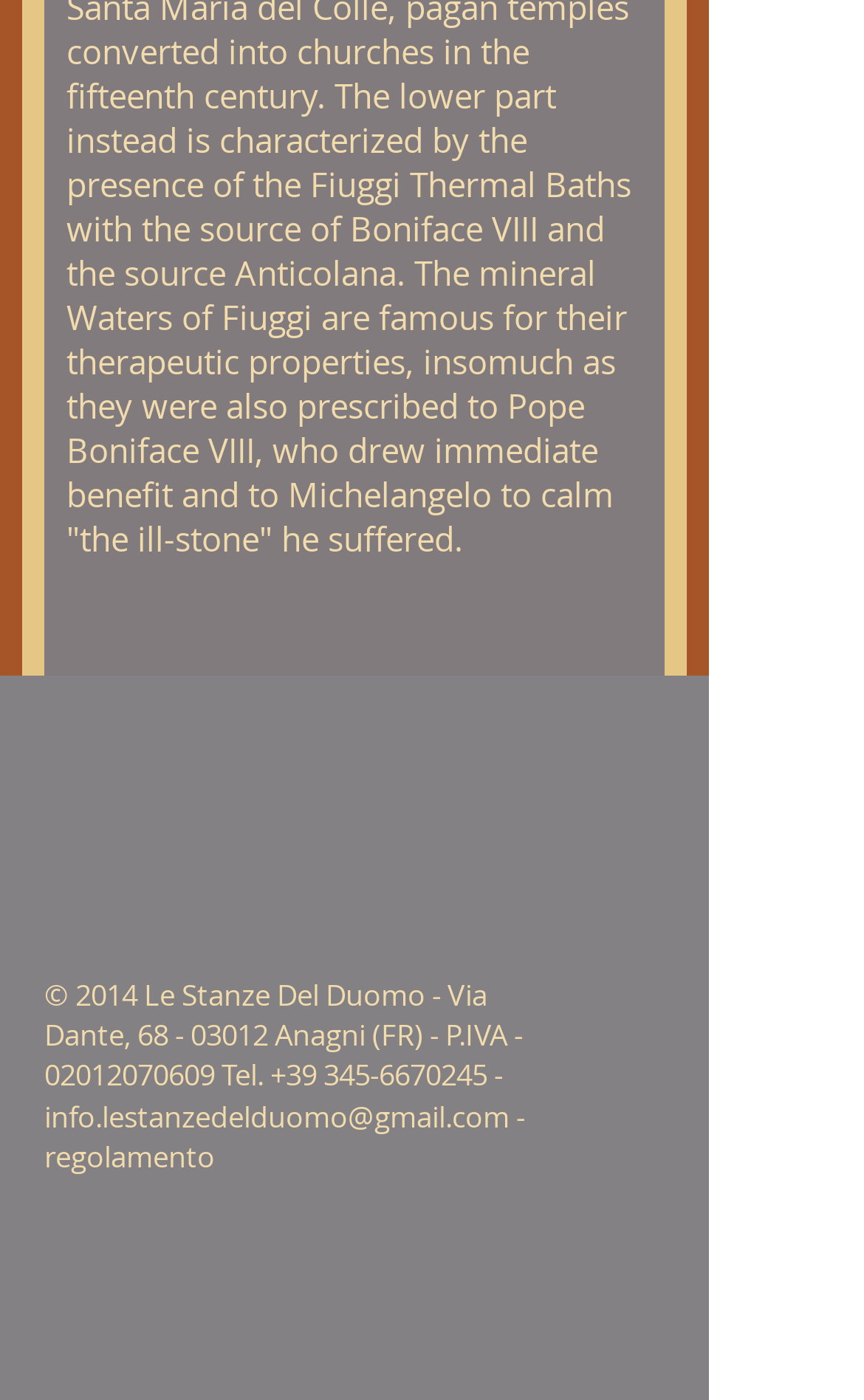What is the email address of Le Stanze Del Duomo?
Refer to the image and respond with a one-word or short-phrase answer.

info.lestanzedelduomo@gmail.com